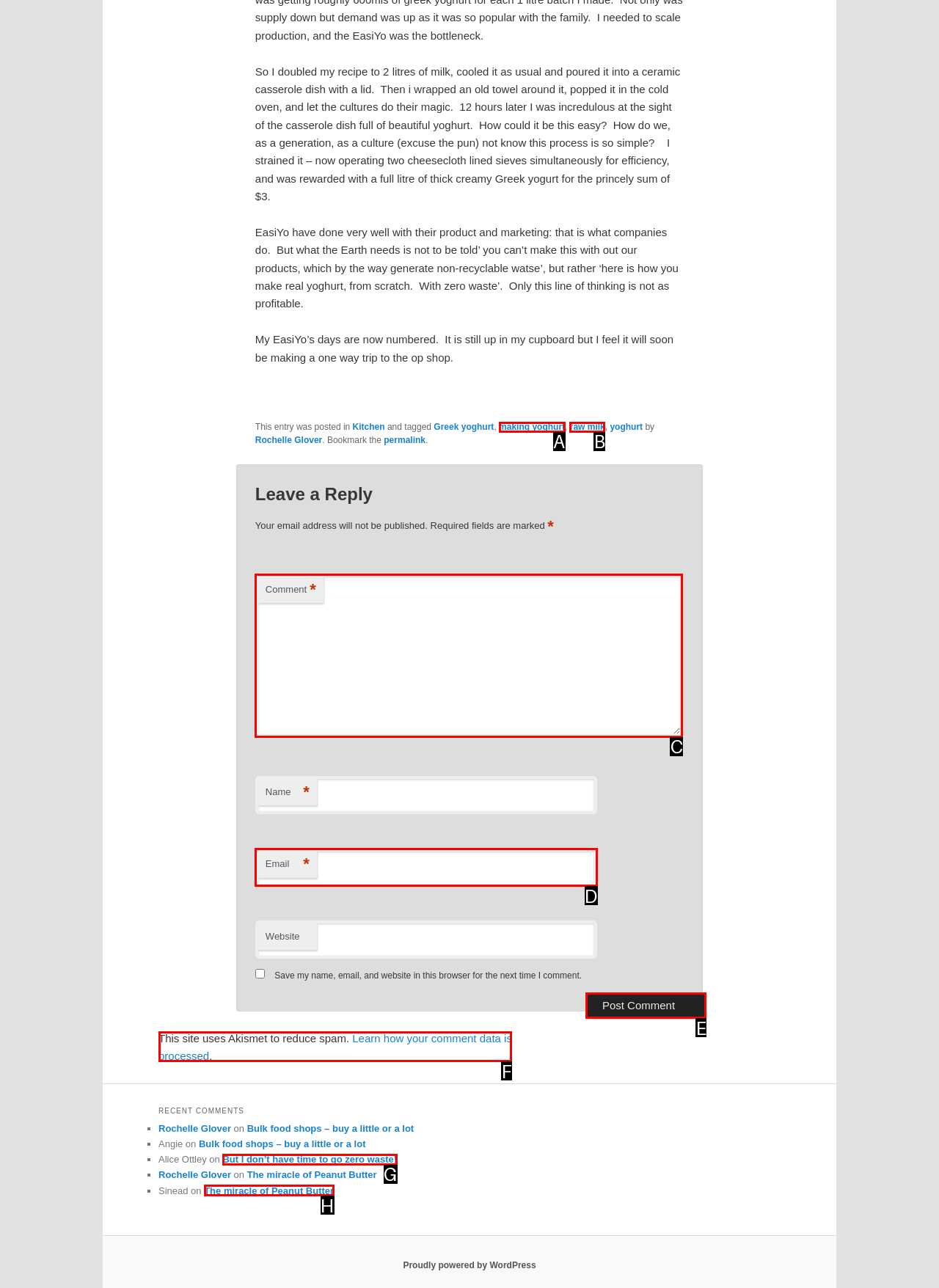What letter corresponds to the UI element to complete this task: Post a comment
Answer directly with the letter.

E